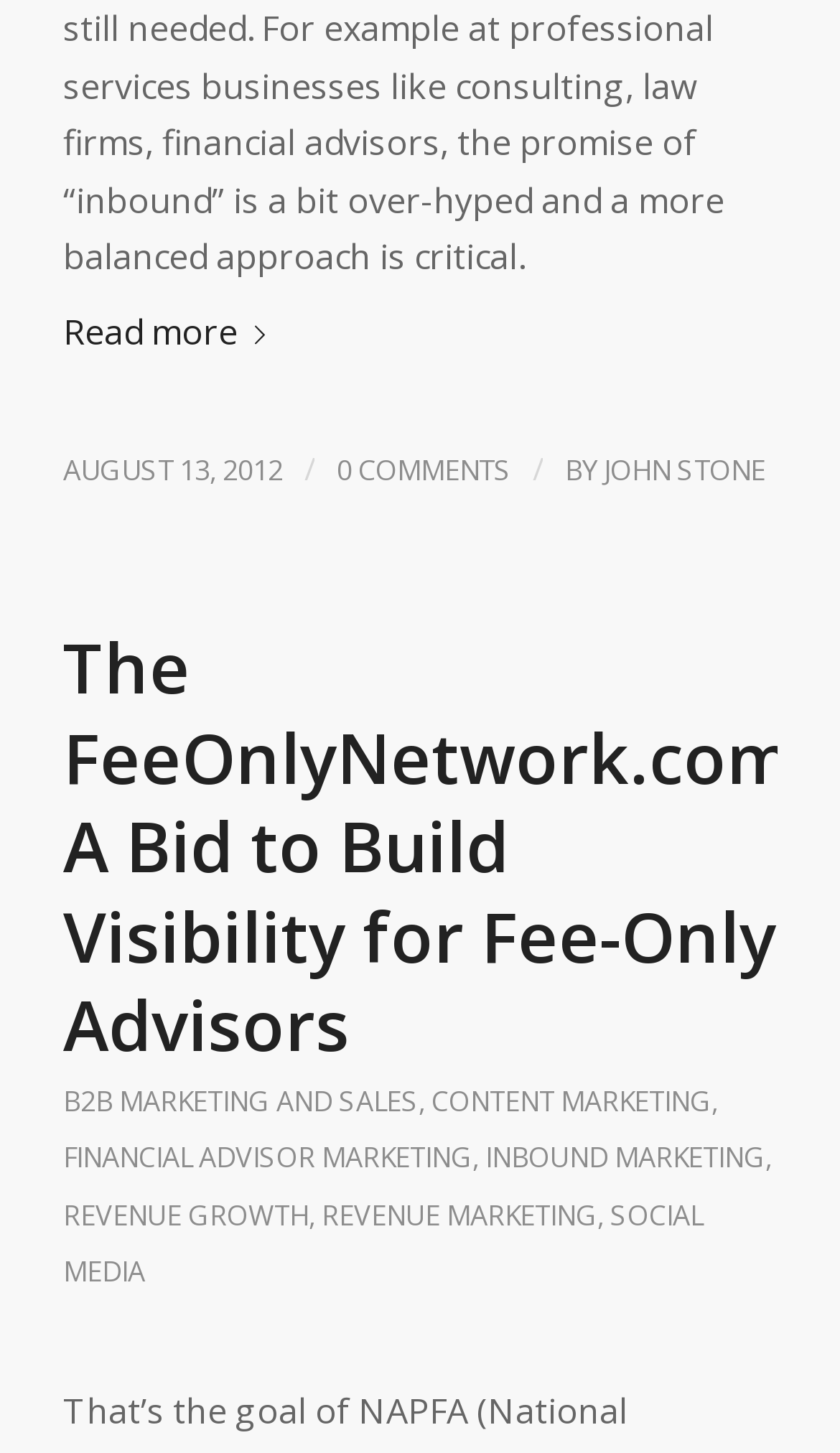Identify the bounding box coordinates for the element you need to click to achieve the following task: "Visit John Stone's profile". Provide the bounding box coordinates as four float numbers between 0 and 1, in the form [left, top, right, bottom].

[0.719, 0.309, 0.911, 0.336]